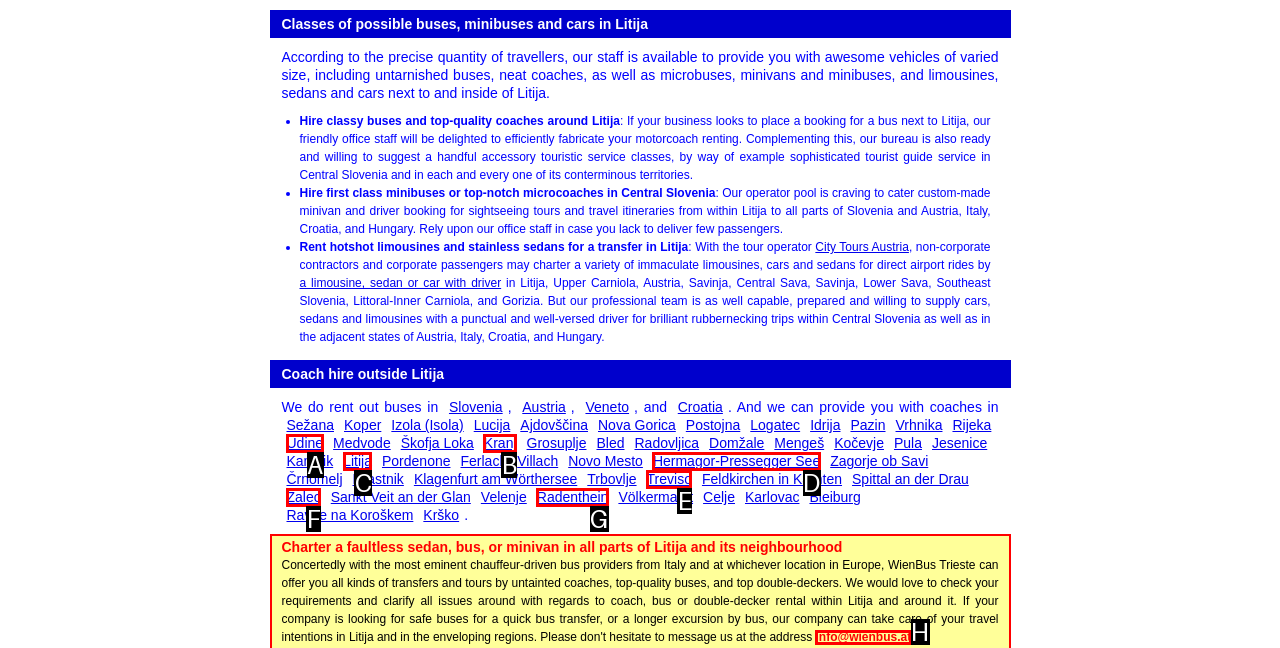Tell me which one HTML element I should click to complete this task: Email to info@wienbus.at Answer with the option's letter from the given choices directly.

H